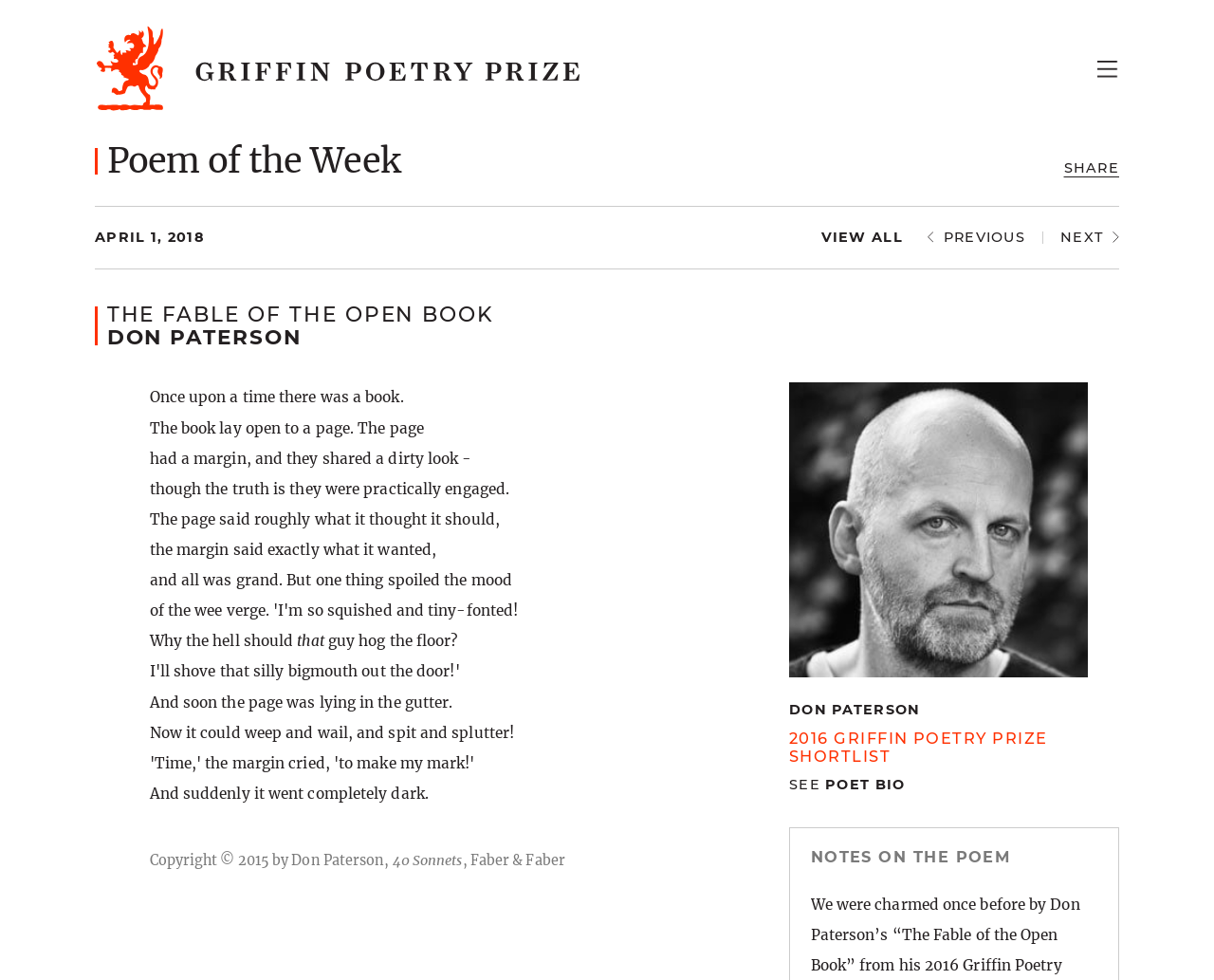Please provide a brief answer to the question using only one word or phrase: 
What is the author of the poem?

Don Paterson